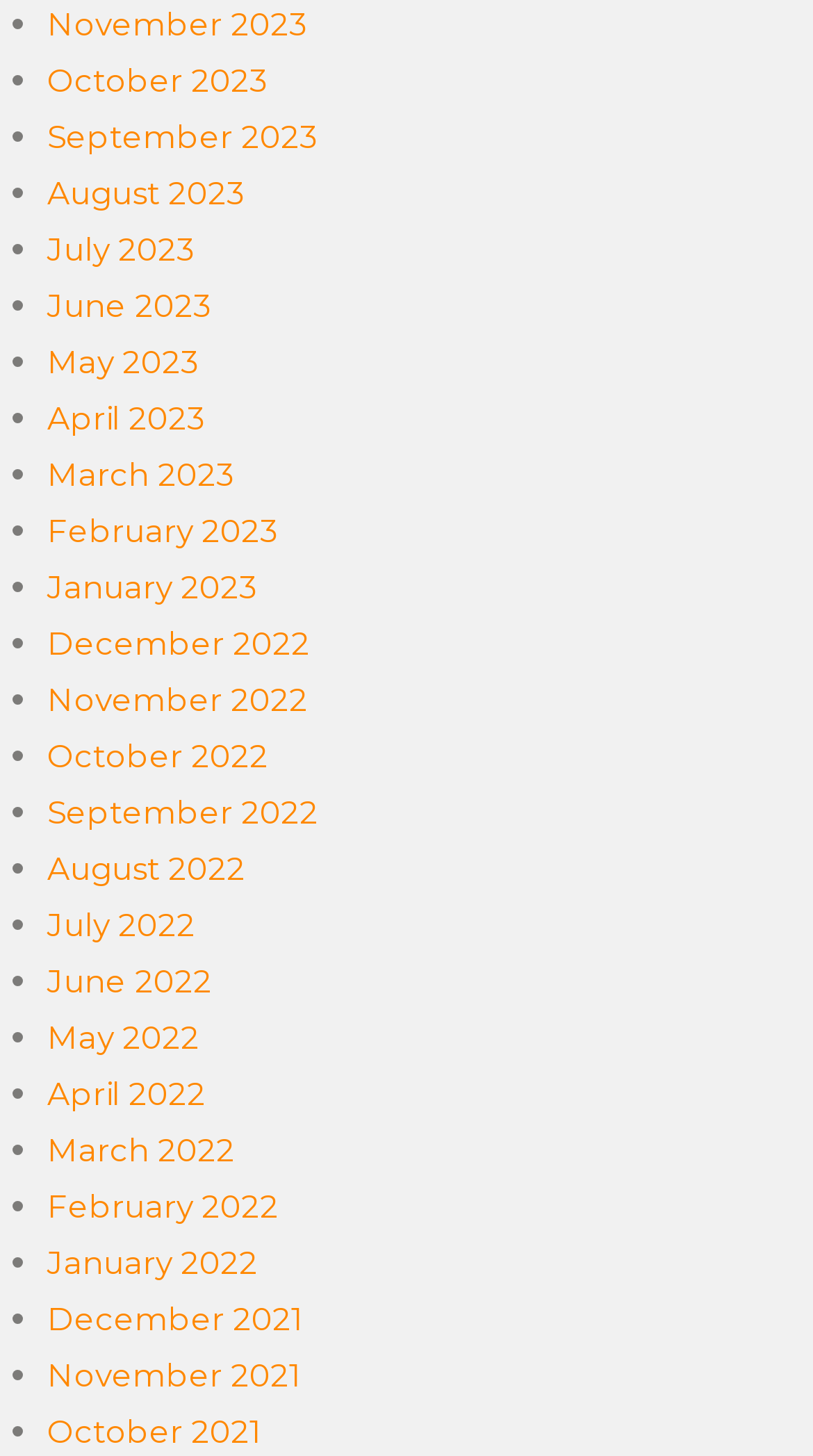Locate the bounding box coordinates of the area to click to fulfill this instruction: "View September 2023". The bounding box should be presented as four float numbers between 0 and 1, in the order [left, top, right, bottom].

[0.058, 0.08, 0.392, 0.107]